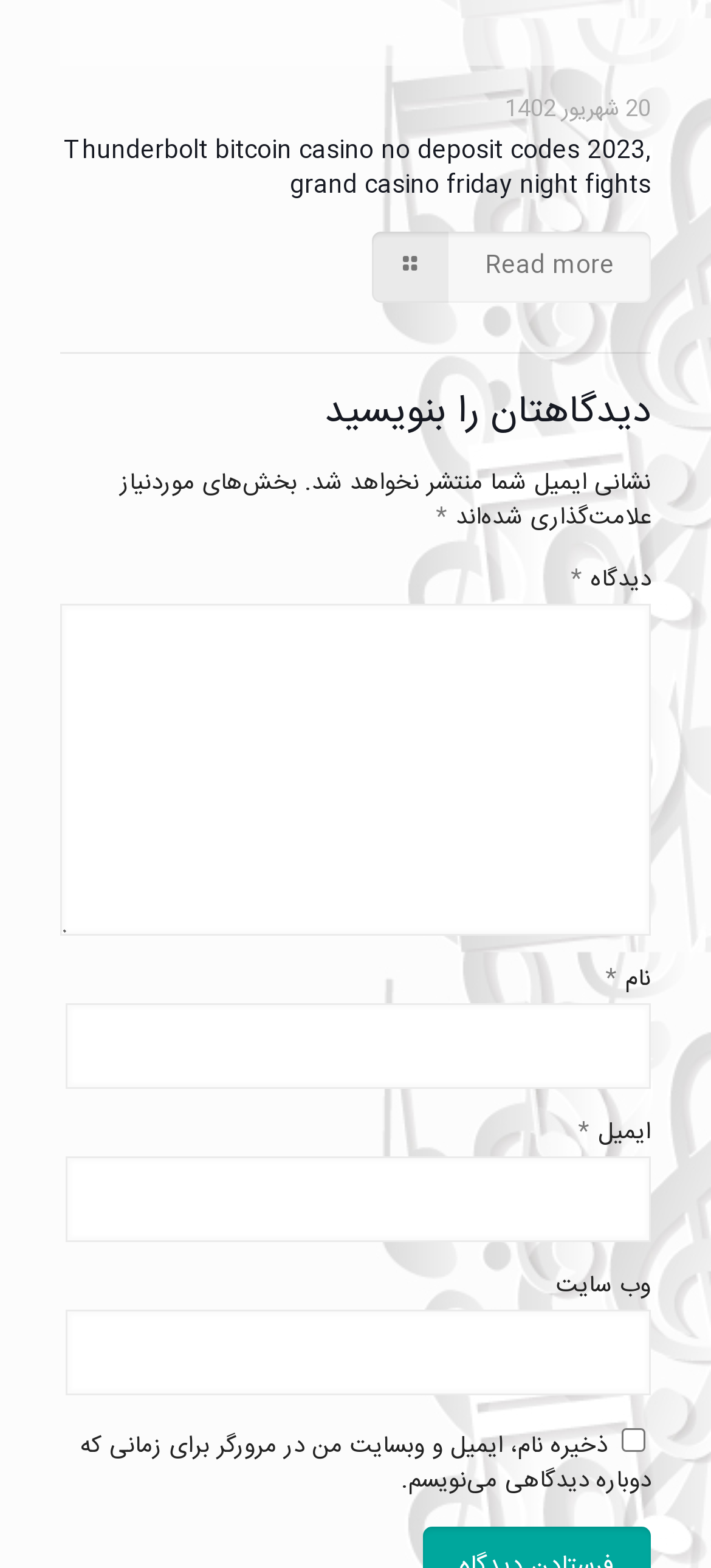What is the purpose of the checkbox?
Based on the image, give a one-word or short phrase answer.

Save name, email, and website